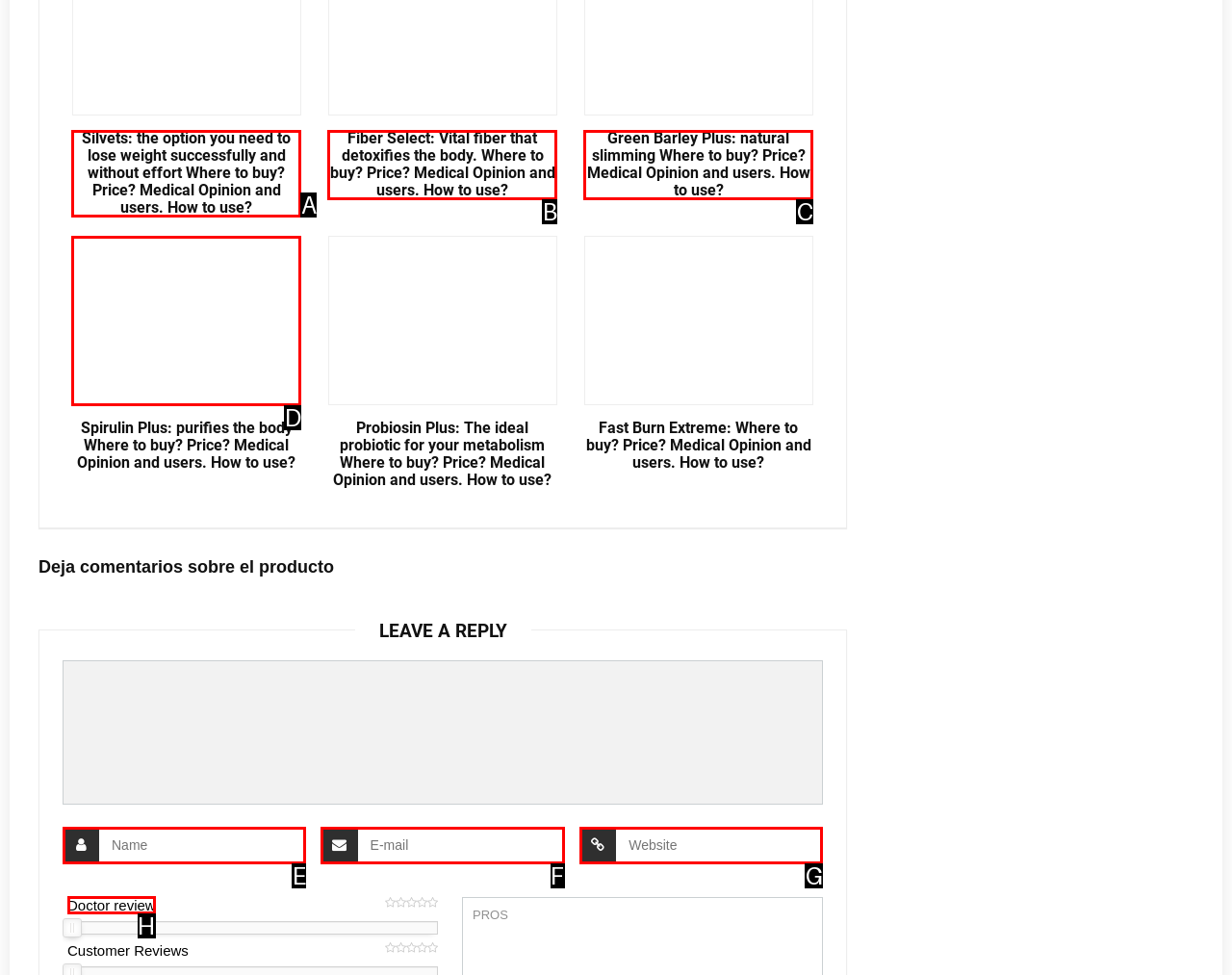Decide which HTML element to click to complete the task: Read Doctor review Provide the letter of the appropriate option.

H